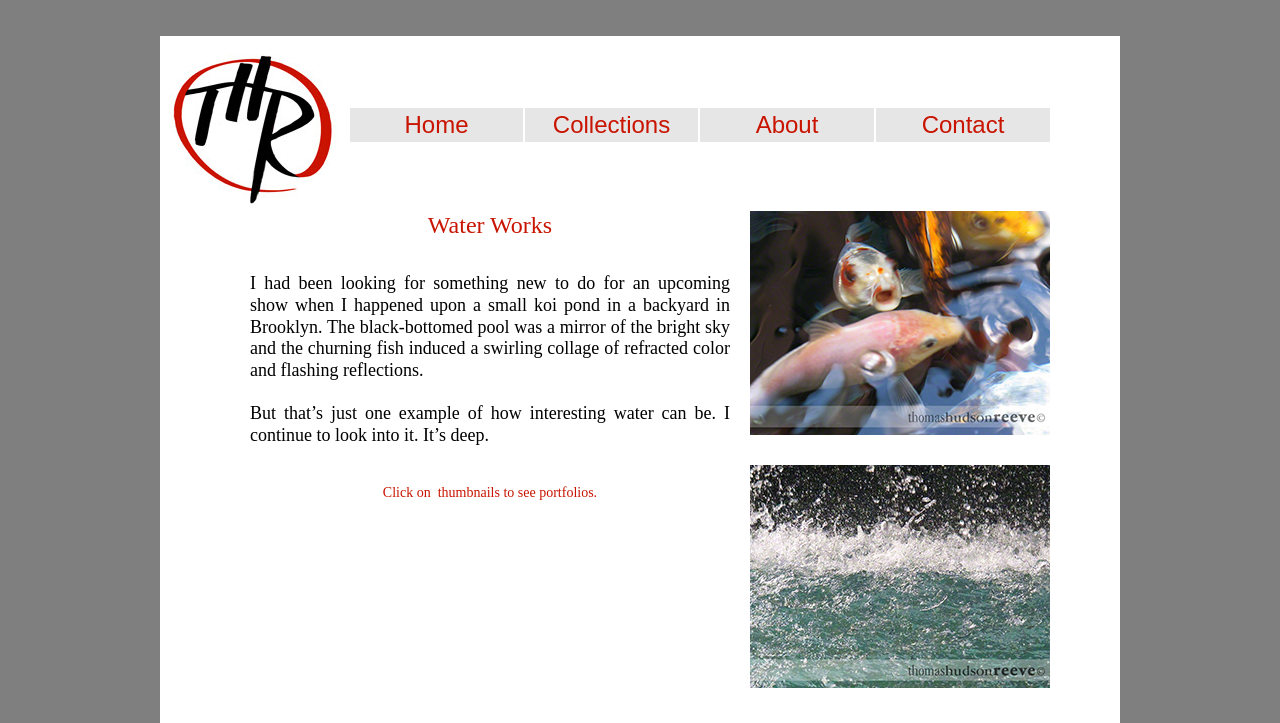Using the format (top-left x, top-left y, bottom-right x, bottom-right y), provide the bounding box coordinates for the described UI element. All values should be floating point numbers between 0 and 1: Contact

[0.684, 0.149, 0.82, 0.196]